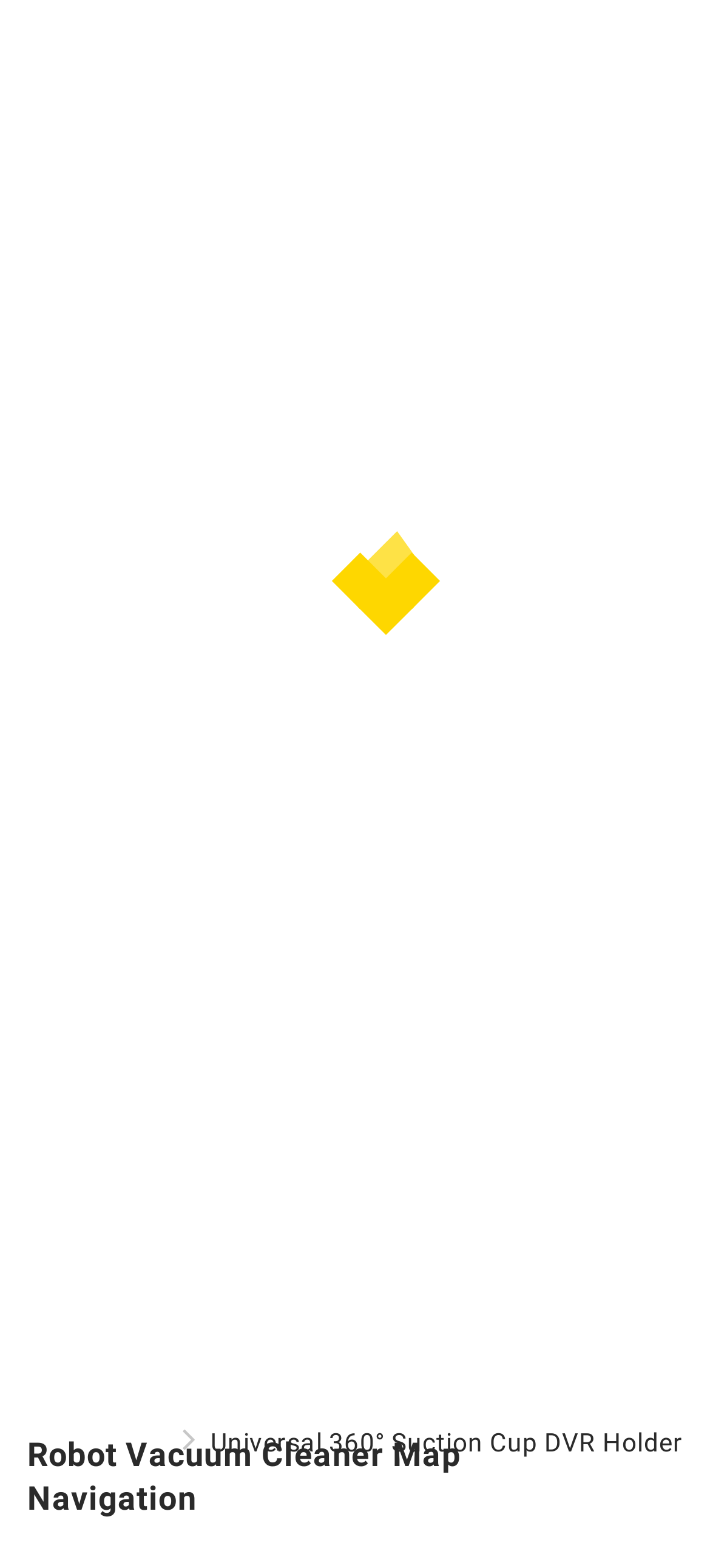What is the type of product being showcased?
From the image, respond with a single word or phrase.

Robot Vacuum Cleaner